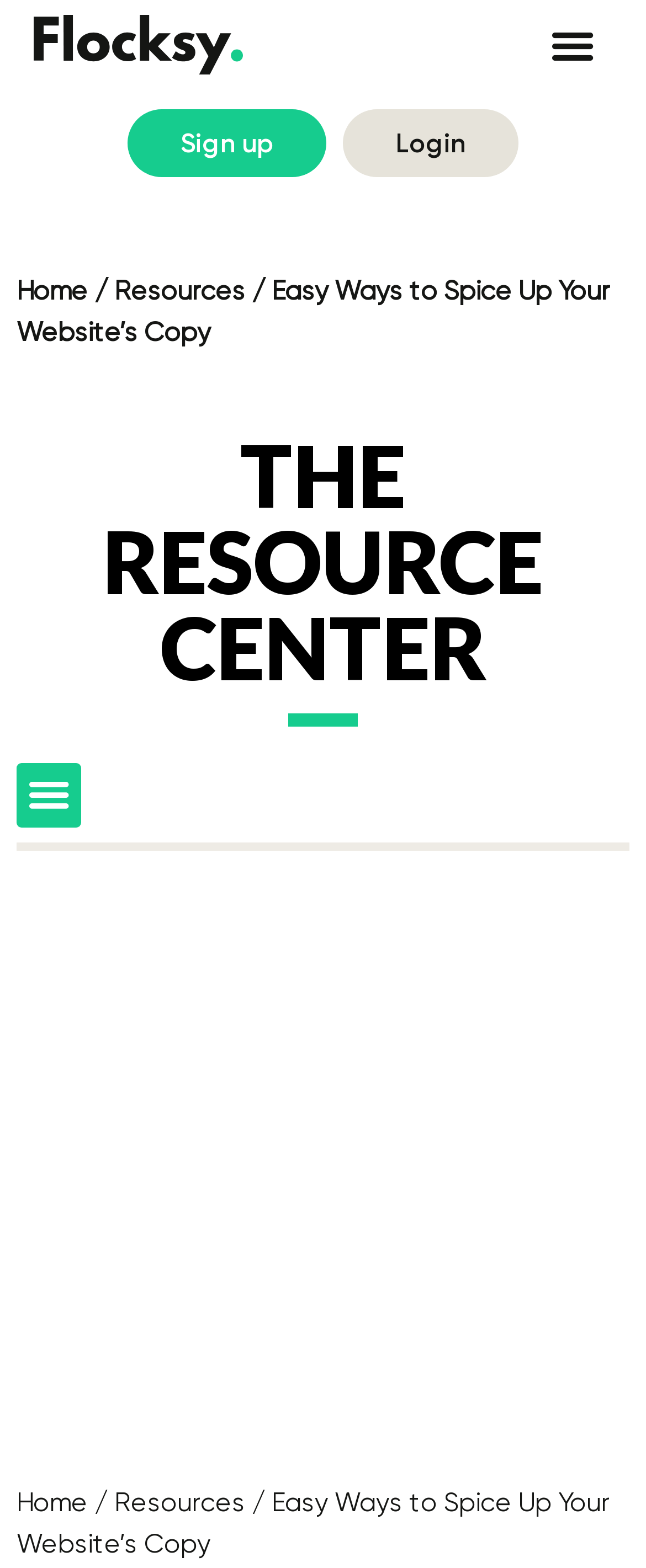Identify the bounding box coordinates of the element that should be clicked to fulfill this task: "Click the Home link". The coordinates should be provided as four float numbers between 0 and 1, i.e., [left, top, right, bottom].

[0.026, 0.948, 0.136, 0.968]